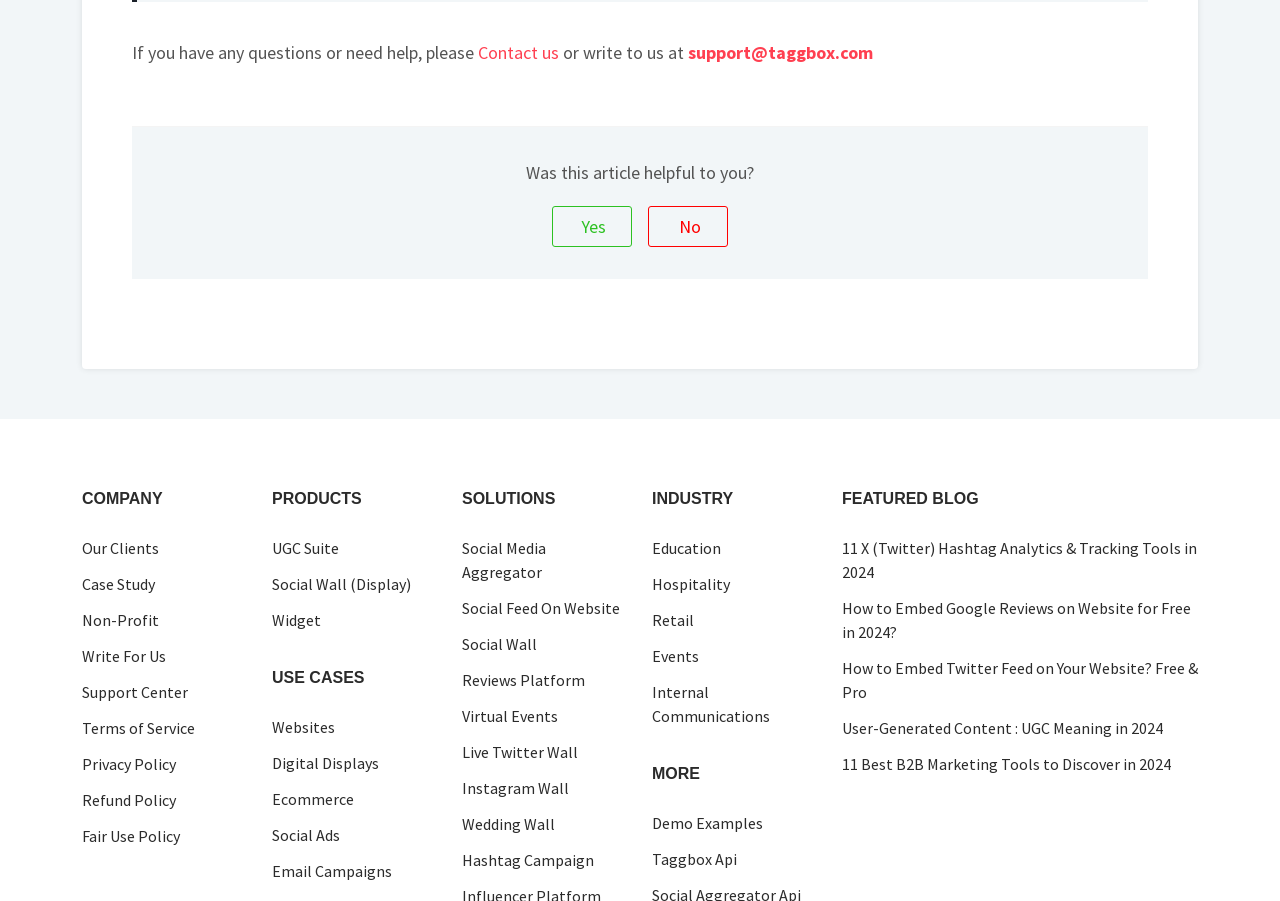How many links are under the 'COMPANY' heading?
Could you give a comprehensive explanation in response to this question?

I counted the links under the 'COMPANY' heading, which are 'Our Clients', 'Case Study', 'Non-Profit', 'Write For Us', 'Support Center', 'Terms of Service', and 'Privacy Policy', totaling 7 links.